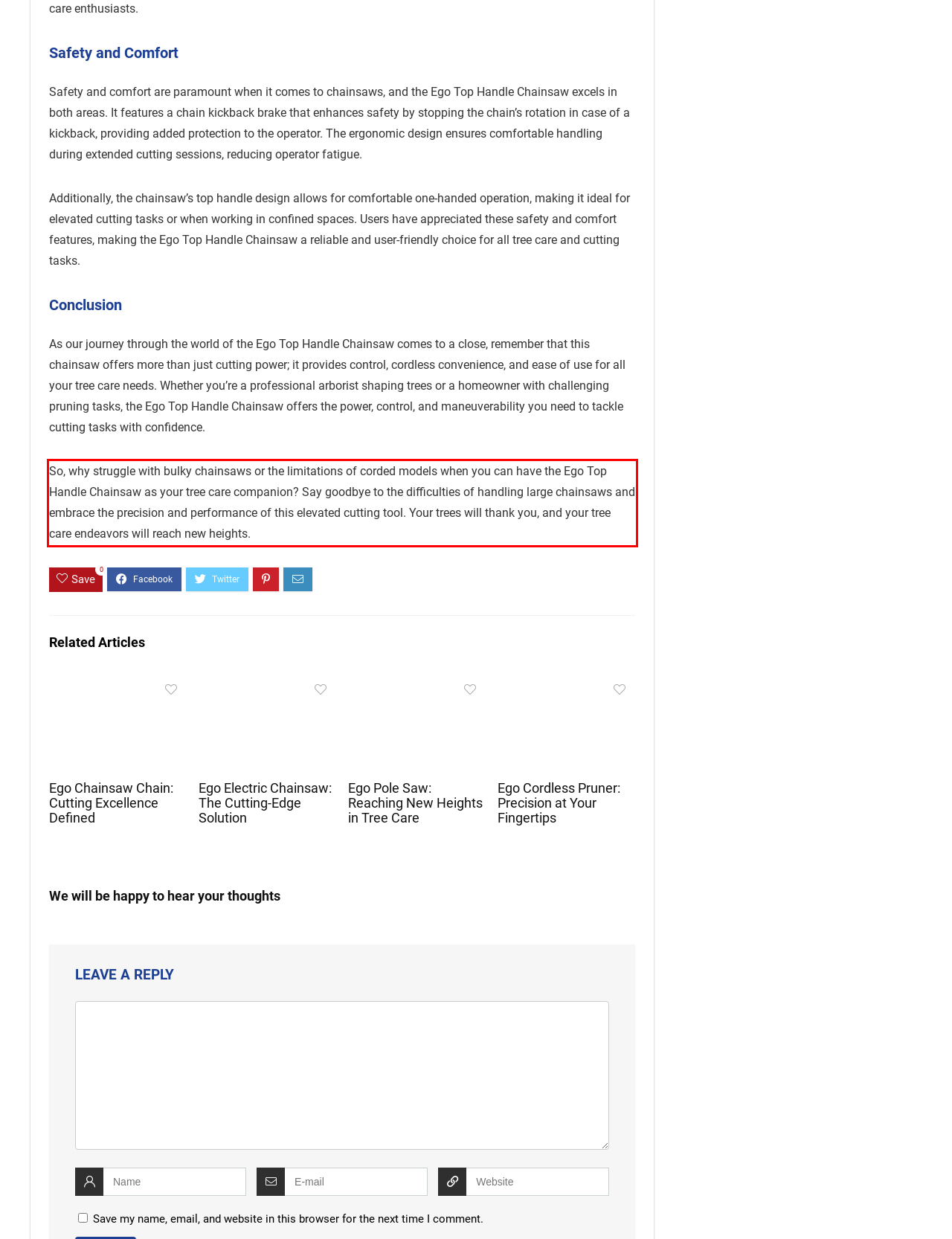You are provided with a screenshot of a webpage that includes a UI element enclosed in a red rectangle. Extract the text content inside this red rectangle.

So, why struggle with bulky chainsaws or the limitations of corded models when you can have the Ego Top Handle Chainsaw as your tree care companion? Say goodbye to the difficulties of handling large chainsaws and embrace the precision and performance of this elevated cutting tool. Your trees will thank you, and your tree care endeavors will reach new heights.